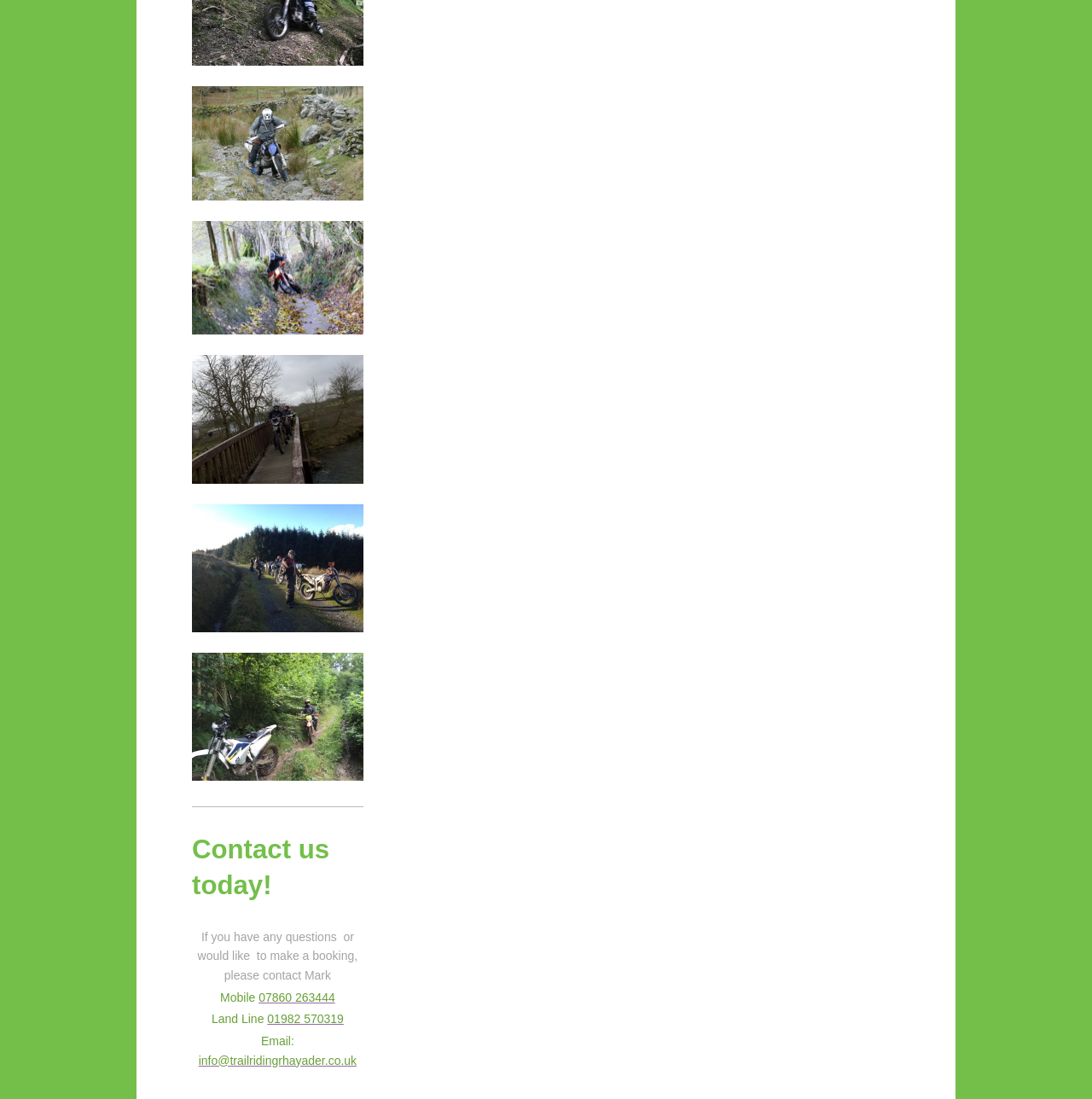What is the phone number to contact Mark?
Provide an in-depth answer to the question, covering all aspects.

The phone number to contact Mark can be found in the contact information section of the webpage, where it is listed as 'Mobile' with the corresponding number '07860 263444'.